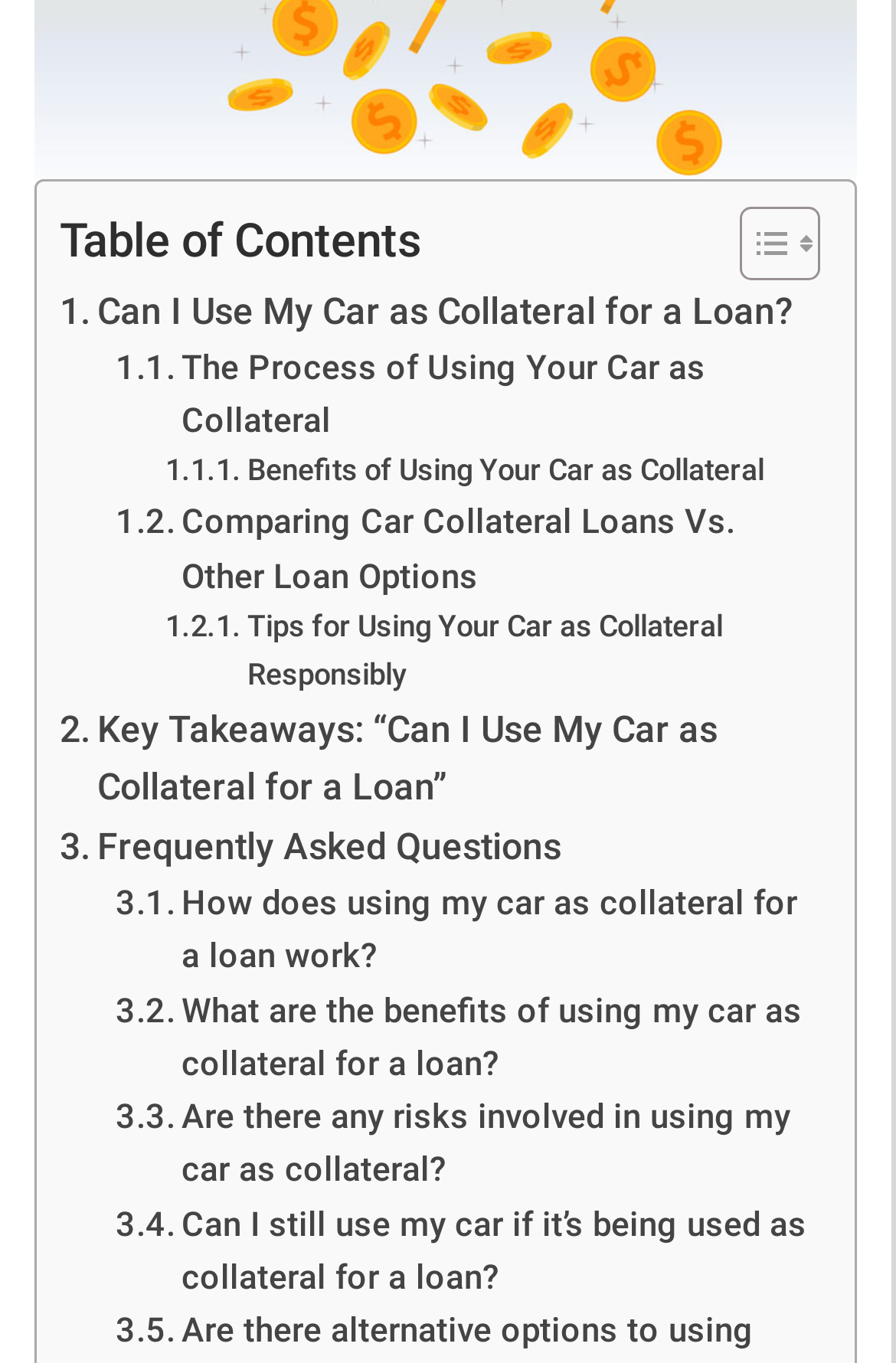Provide a brief response to the question using a single word or phrase: 
What is the purpose of the toggle button?

Toggle Table of Content